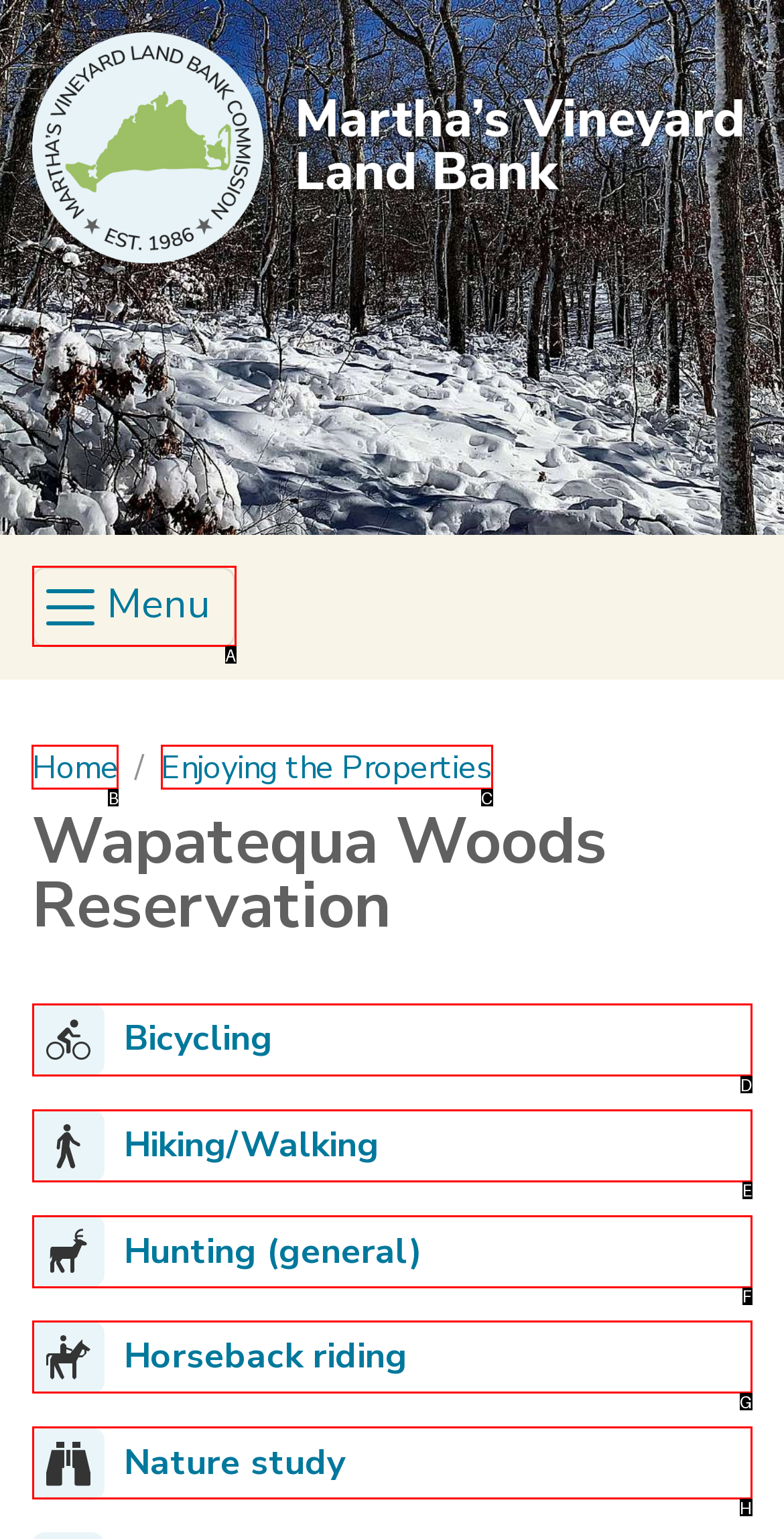Determine the appropriate lettered choice for the task: Visit the Home page. Reply with the correct letter.

B